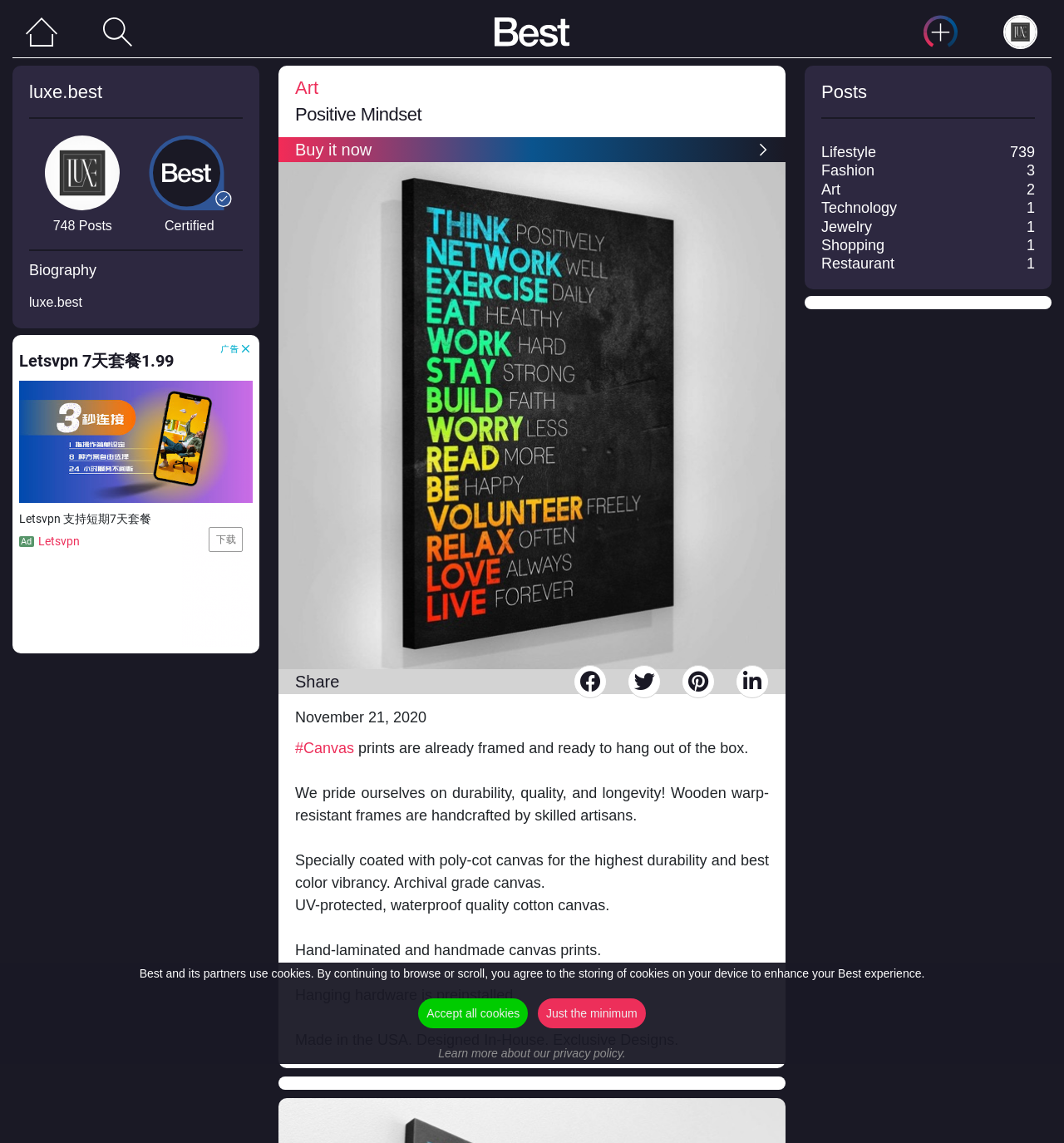What is the certification status of luxe.best?
Your answer should be a single word or phrase derived from the screenshot.

Certified